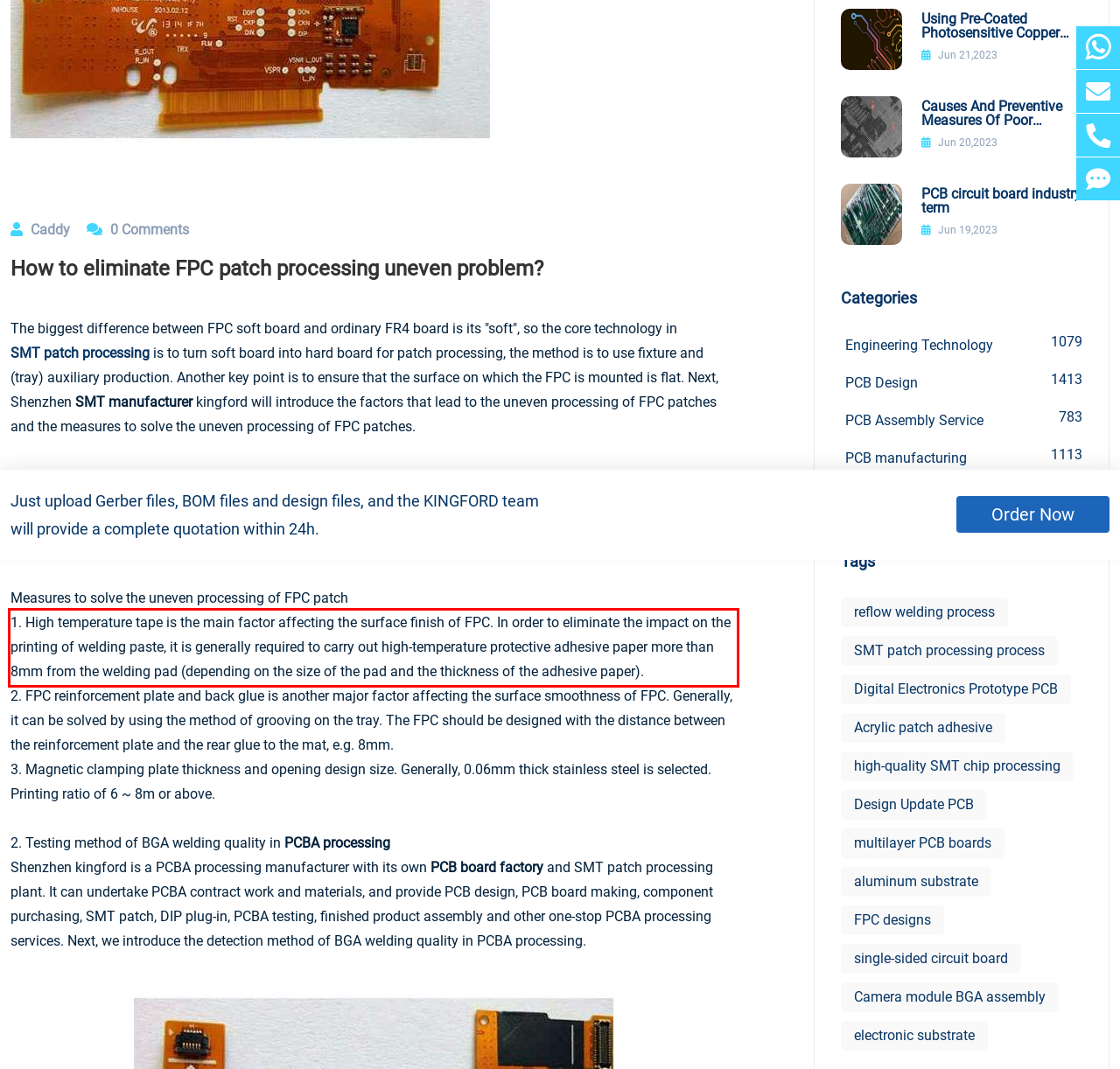Examine the webpage screenshot and use OCR to recognize and output the text within the red bounding box.

1. High temperature tape is the main factor affecting the surface finish of FPC. In order to eliminate the impact on the printing of welding paste, it is generally required to carry out high-temperature protective adhesive paper more than 8mm from the welding pad (depending on the size of the pad and the thickness of the adhesive paper).